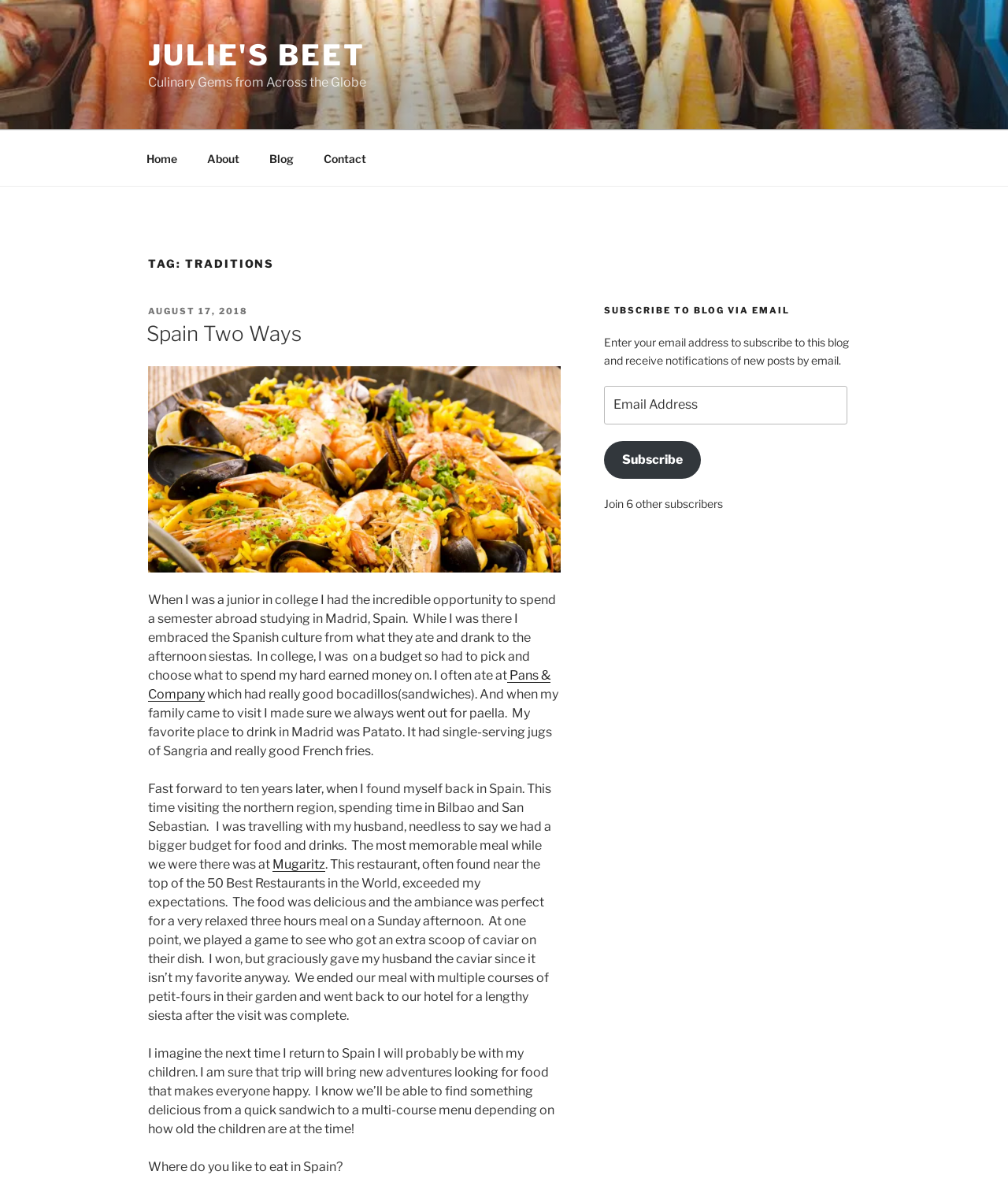Please locate the bounding box coordinates of the element that should be clicked to complete the given instruction: "Learn about the company".

None